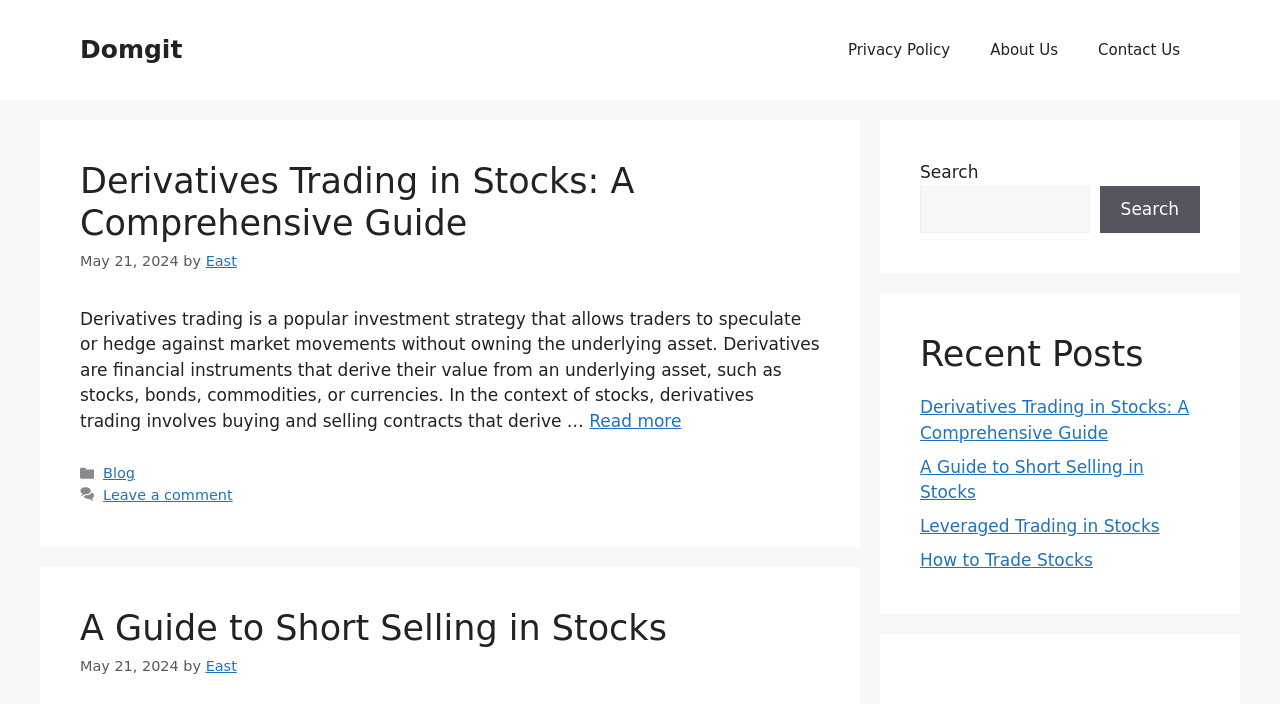Can you find the bounding box coordinates for the element to click on to achieve the instruction: "Read more about Derivatives Trading in Stocks: A Comprehensive Guide"?

[0.46, 0.584, 0.532, 0.612]